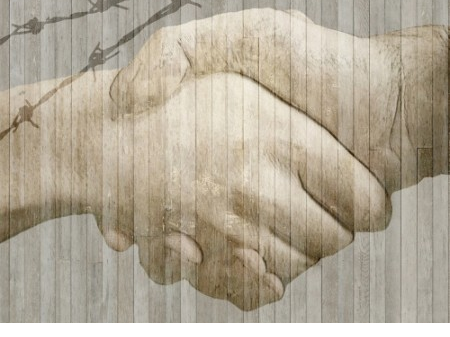Deliver an in-depth description of the image, highlighting major points.

The image depicts two hands engaged in a handshake, symbolizing agreement, unity, or cooperation. The hands are illustrated against a textured background that resembles wooden planks, adding a rustic feel to the image. Superimposed over the handshake is a subtle outline of barbed wire, which hints at themes of restriction or the challenges surrounding migration. This contrast suggests a narrative about connections formed despite barriers, resonating with the broader context of migration policies and international relations discussed in the accompanying article about South America's approach to irregular migration compared to European policies. The image is credited to steinchen/Pixabay.